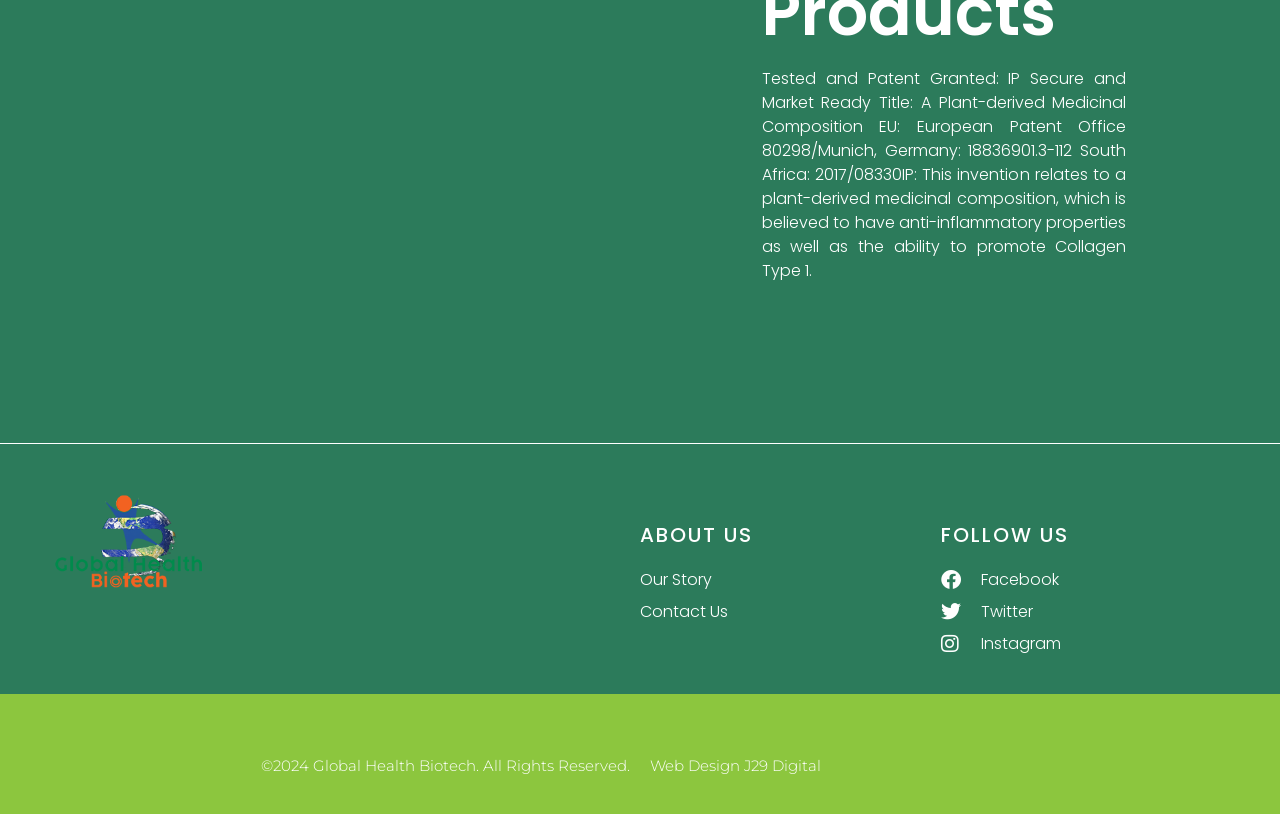What is the year of the copyright?
Please provide a single word or phrase in response based on the screenshot.

2024